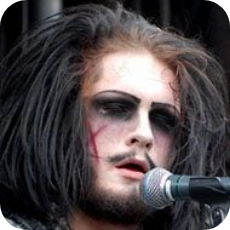Provide an extensive narrative of what is shown in the image.

This image features Devin Sola, a bassist known for his unique style and powerful stage presence. He is captured in an intense moment while performing, with dramatic makeup including dark eyeliner and face paint, accentuating his striking look. His long, unruly hair complements his artistic vibe, and he appears to be singing into a microphone, fully engaged in the performance. The background hints at a live music setting, contributing to the energetic atmosphere that showcases his passion for music.